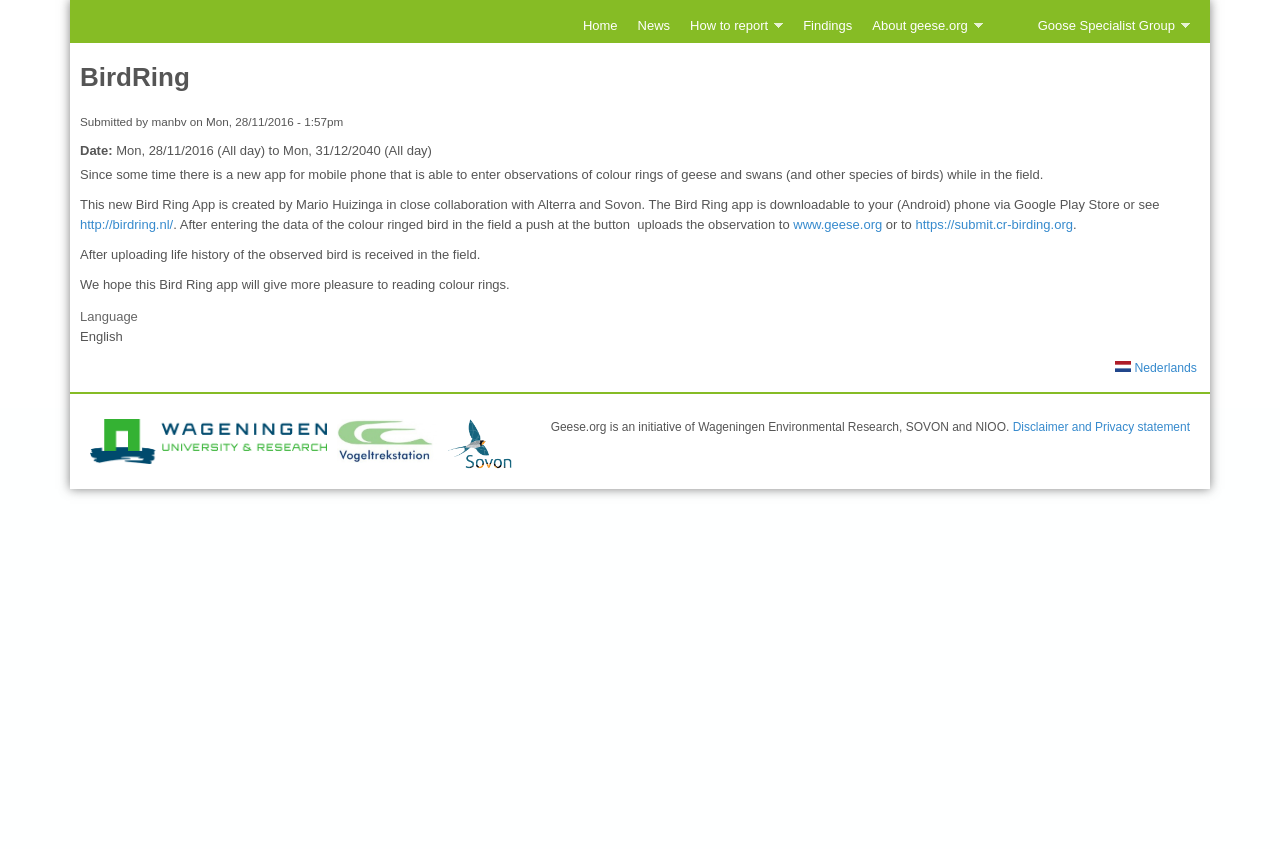Determine the coordinates of the bounding box for the clickable area needed to execute this instruction: "Click the 'How to report »' link".

[0.531, 0.012, 0.62, 0.05]